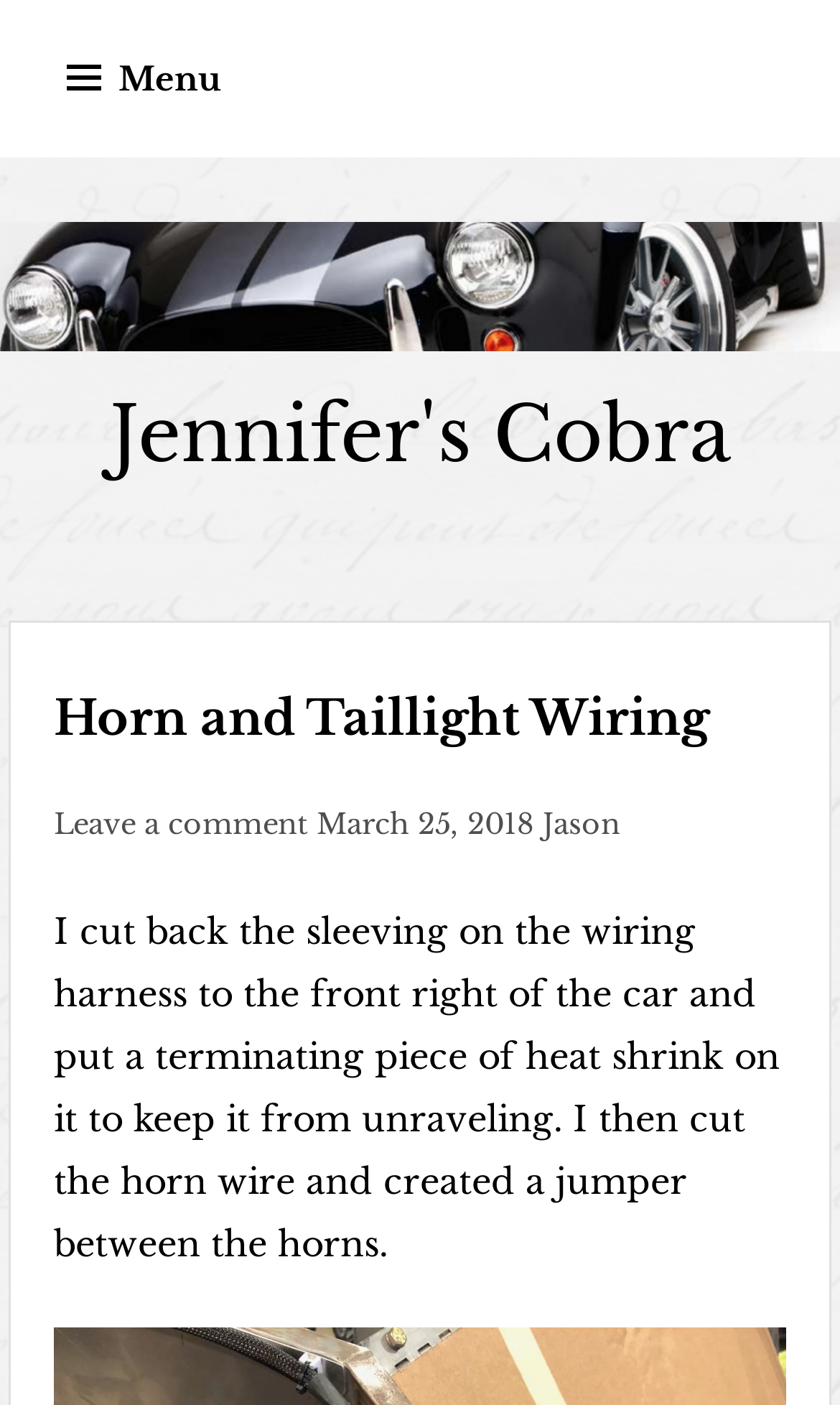Utilize the details in the image to give a detailed response to the question: What is the purpose of the 'Leave a comment' link?

The 'Leave a comment' link is likely intended to allow users to provide feedback or respond to the webpage content. This is a common feature in blogs and online forums, where users can engage with the author or other readers.